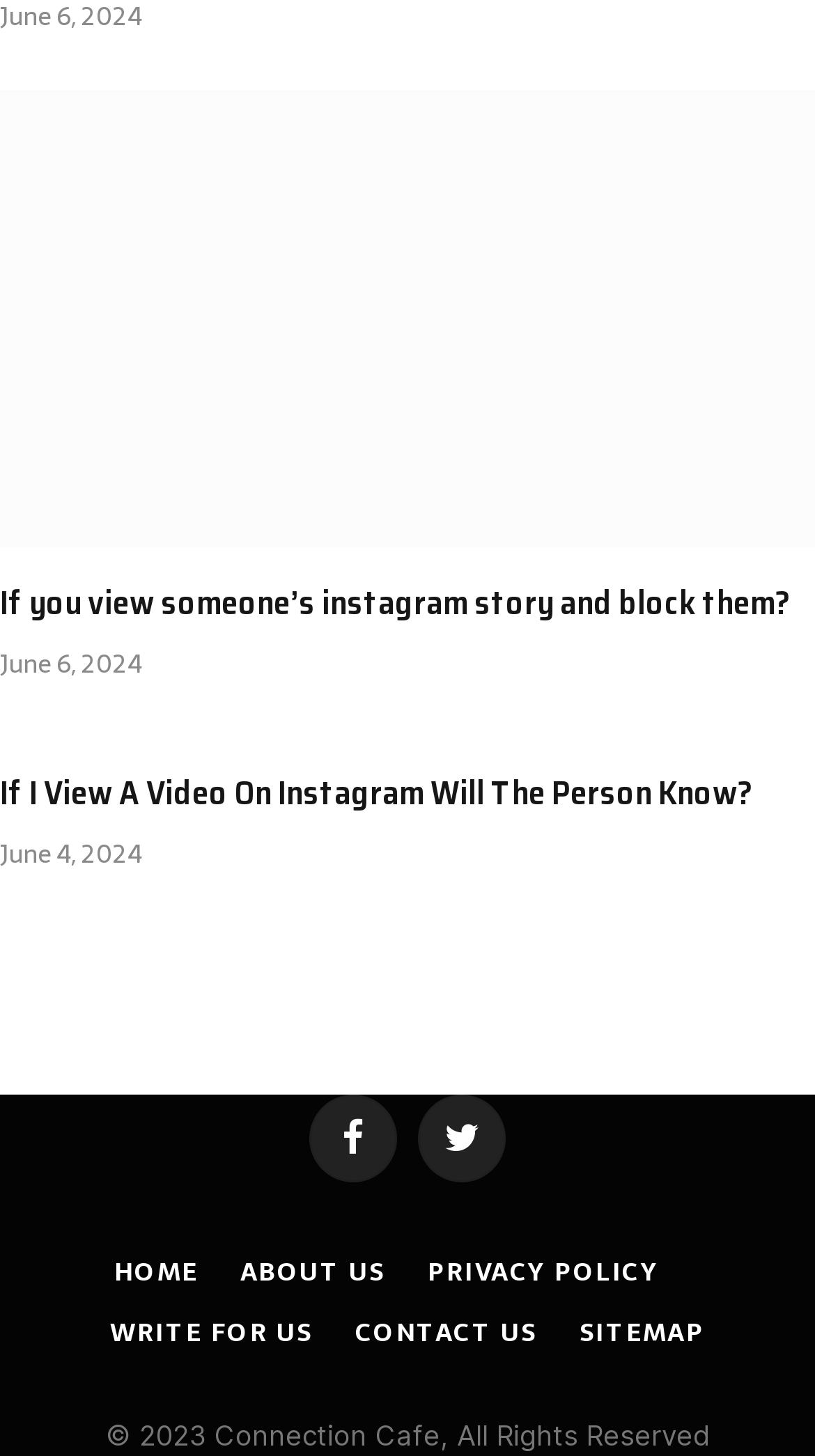Specify the bounding box coordinates (top-left x, top-left y, bottom-right x, bottom-right y) of the UI element in the screenshot that matches this description: Contact Us

[0.436, 0.901, 0.66, 0.93]